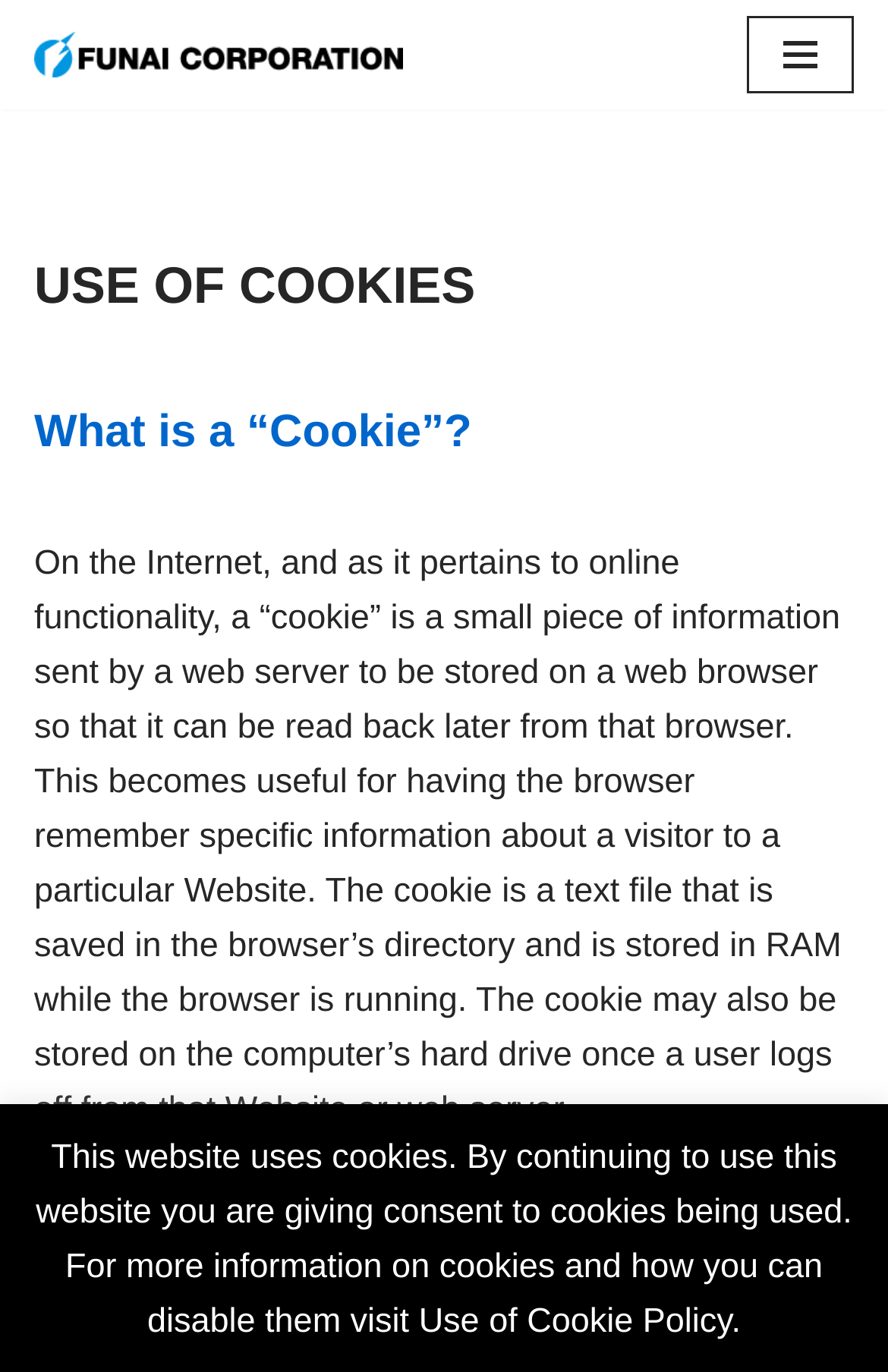Offer a thorough description of the webpage.

The webpage is about the "Use of Cookies" and appears to be a policy or informational page. At the top left, there is a "Skip to content" link, followed by a link to the company description, "The North American sales and marketing company for consumer electronic products". On the top right, there is a "Navigation Menu" button.

Below the navigation menu, there is a heading "USE OF COOKIES" in a prominent position. Underneath, there are three sections of content. The first section has a heading "What is a “Cookie”?" and a lengthy paragraph of text that explains what a cookie is and how it works.

The second section has a heading "Sanyo and Cookies" located near the bottom of the page. Above this section, there is a notice that states "This website uses cookies. By continuing to use this website you are giving consent to cookies being used." This notice is accompanied by a link to the "Use of Cookie Policy" at the bottom right of the page.

Overall, the webpage has a simple layout with a focus on providing information about cookies and the company's policy on their use.